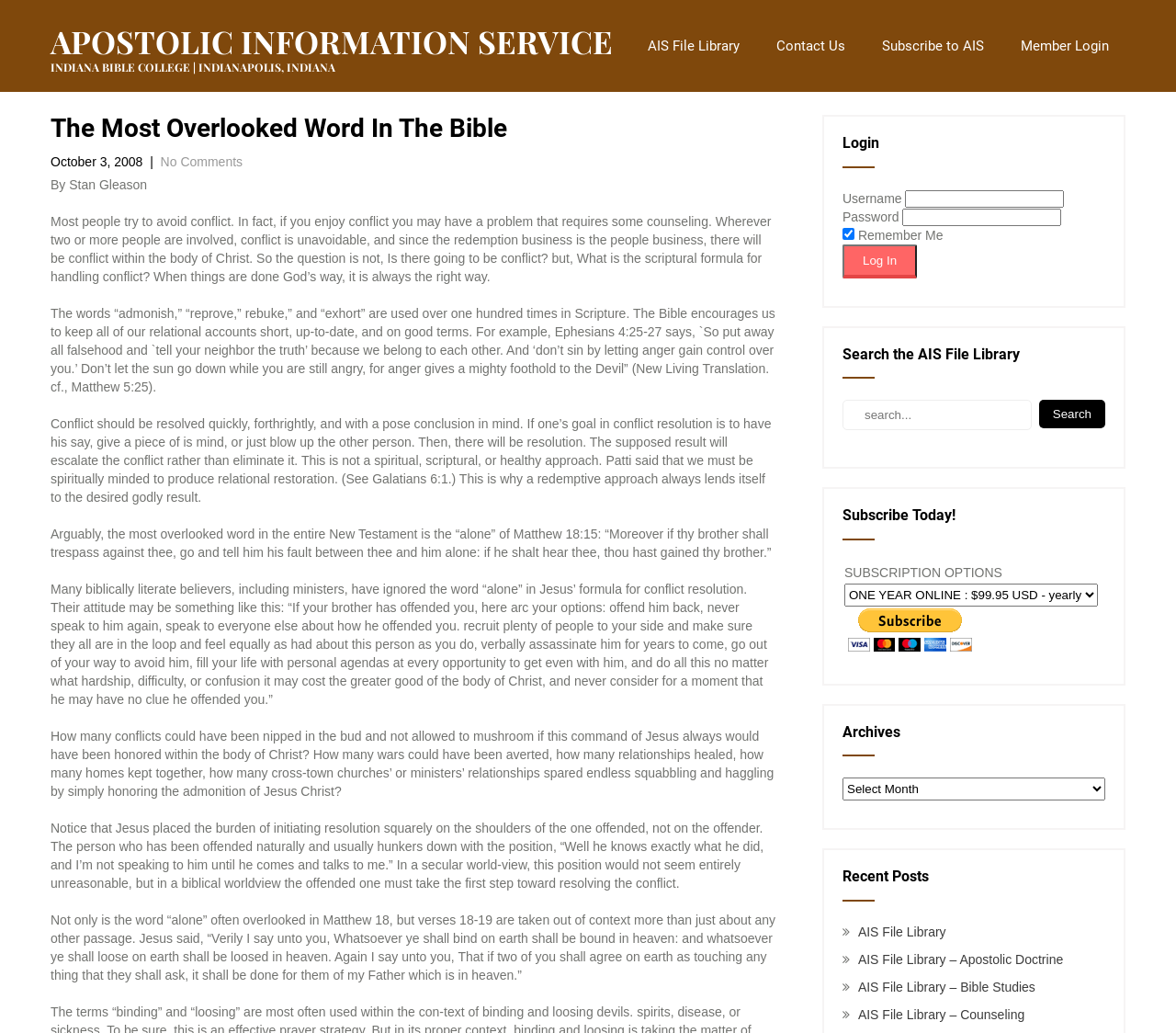How many links are in the header section?
Use the information from the screenshot to give a comprehensive response to the question.

The header section contains four links: 'APOSTOLIC INFORMATION SERVICE INDIANA BIBLE COLLEGE | INDIANAPOLIS, INDIANA', 'AIS File Library', 'Contact Us', and 'Subscribe to AIS'.